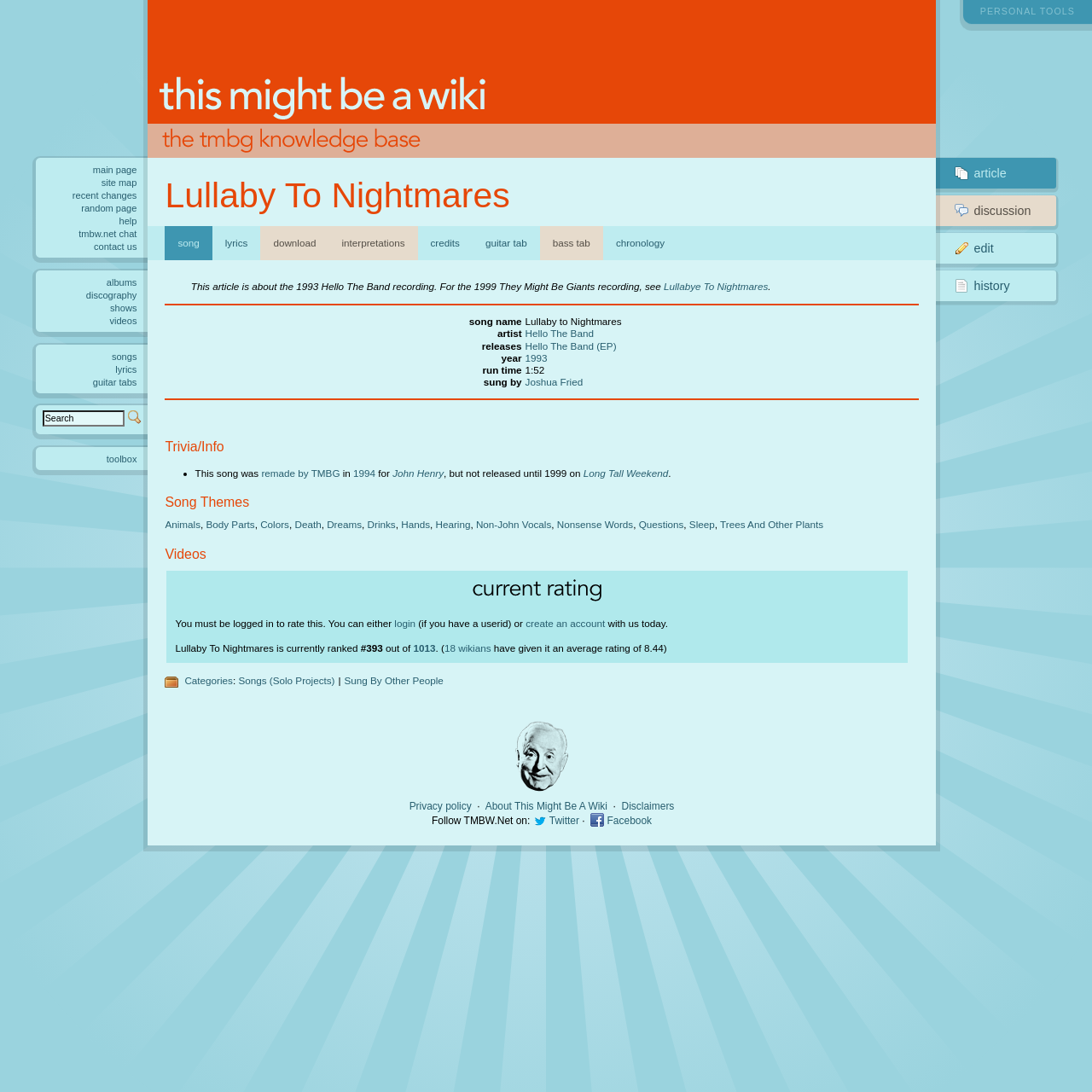Please locate the bounding box coordinates for the element that should be clicked to achieve the following instruction: "view song information". Ensure the coordinates are given as four float numbers between 0 and 1, i.e., [left, top, right, bottom].

[0.423, 0.289, 0.569, 0.356]